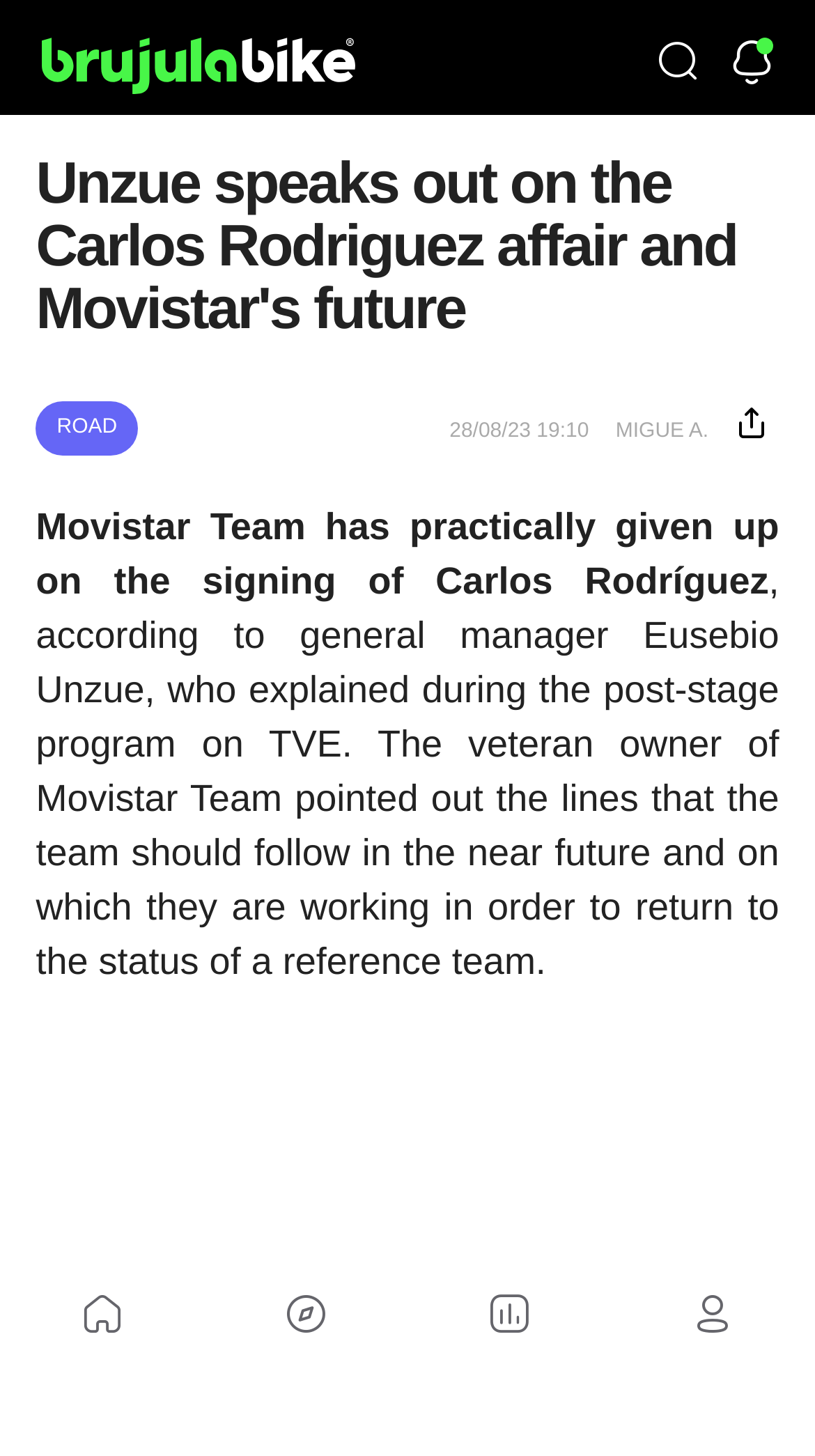Please identify the bounding box coordinates of the clickable area that will fulfill the following instruction: "Click on the ROAD link". The coordinates should be in the format of four float numbers between 0 and 1, i.e., [left, top, right, bottom].

[0.07, 0.286, 0.144, 0.301]